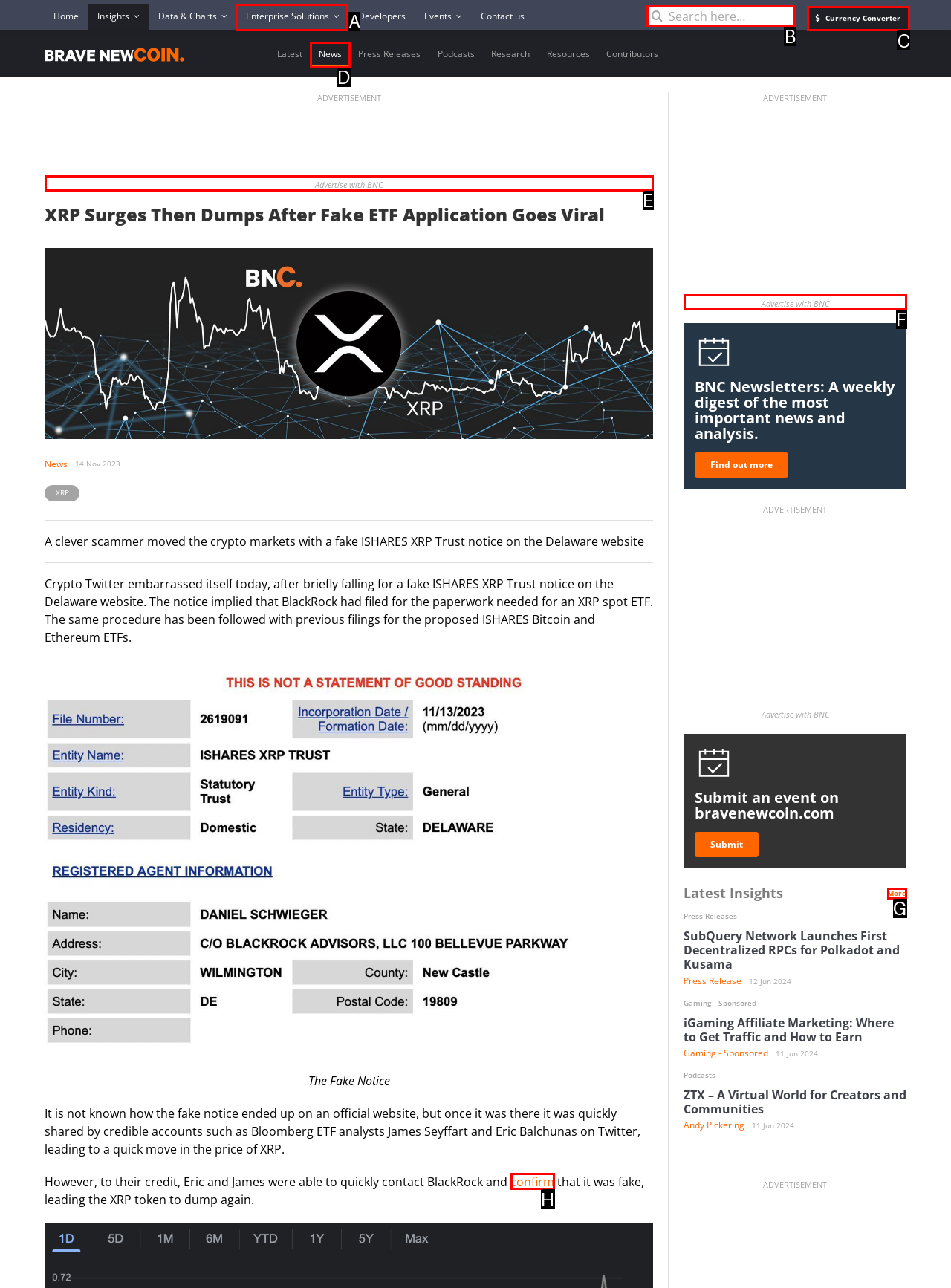Point out the correct UI element to click to carry out this instruction: Check the currency converter
Answer with the letter of the chosen option from the provided choices directly.

C